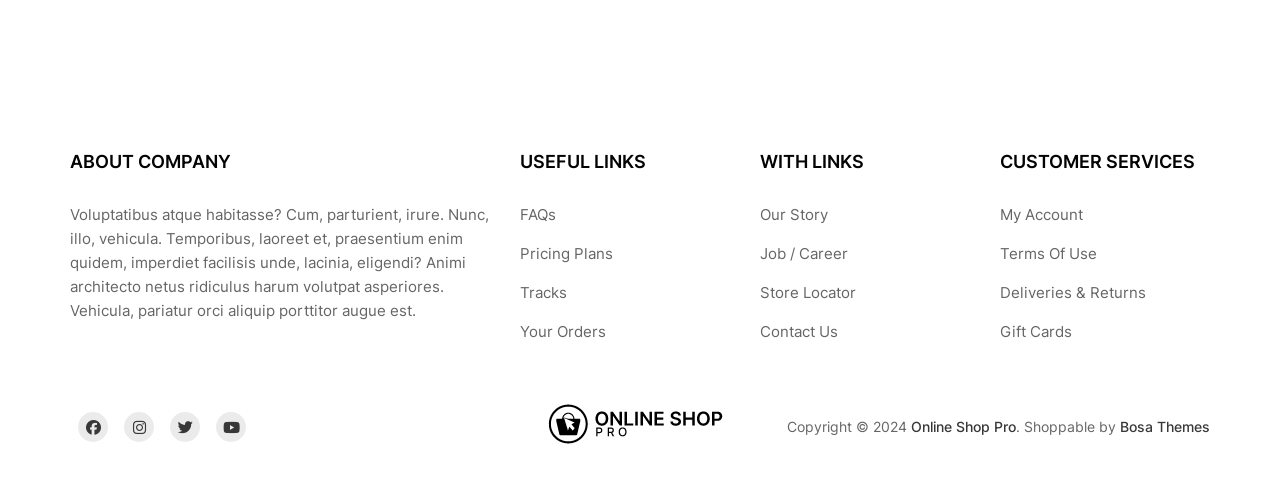Provide a brief response to the question below using one word or phrase:
What is the name of the theme provider?

Bosa Themes